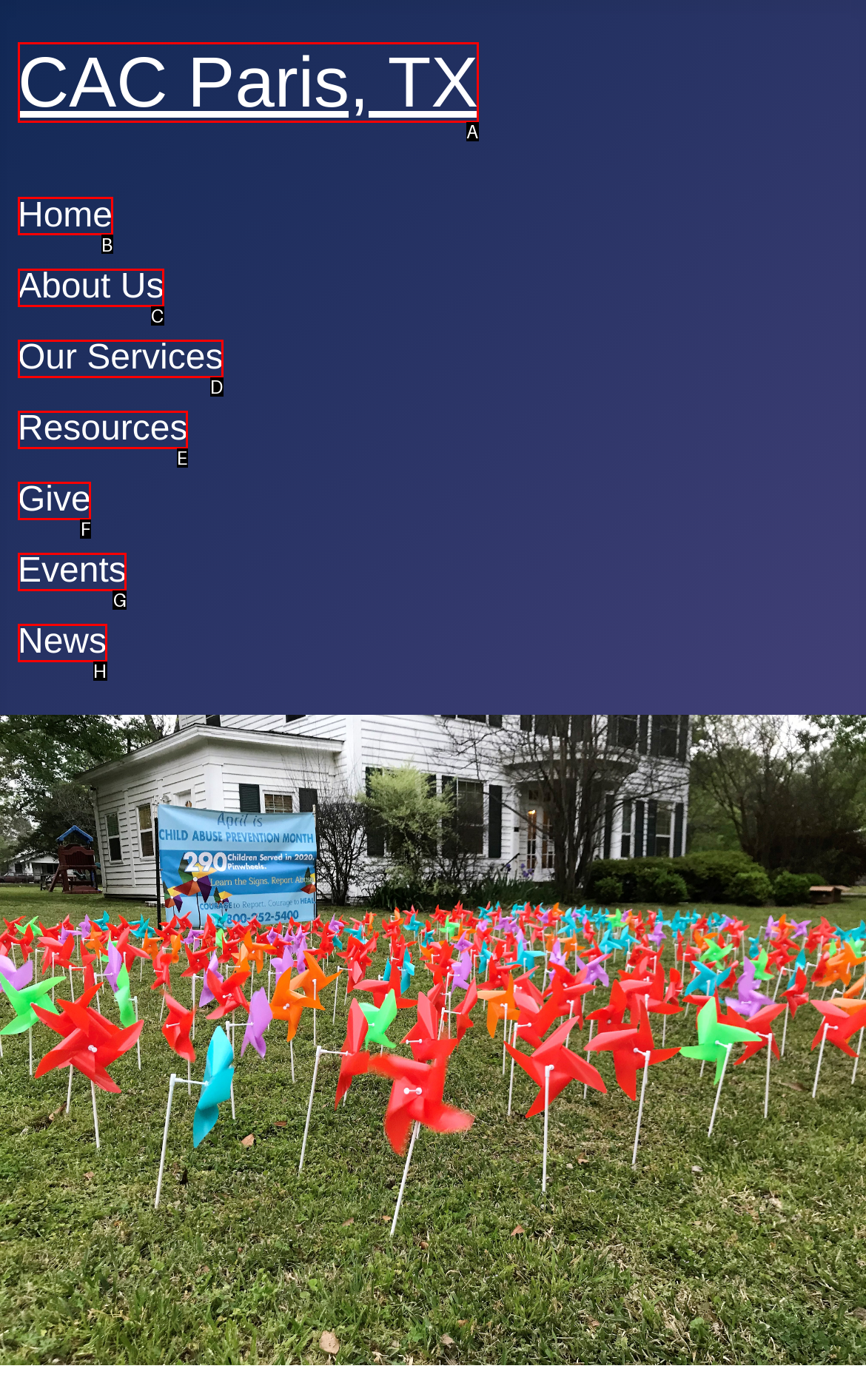Point out the specific HTML element to click to complete this task: go to home page Reply with the letter of the chosen option.

B